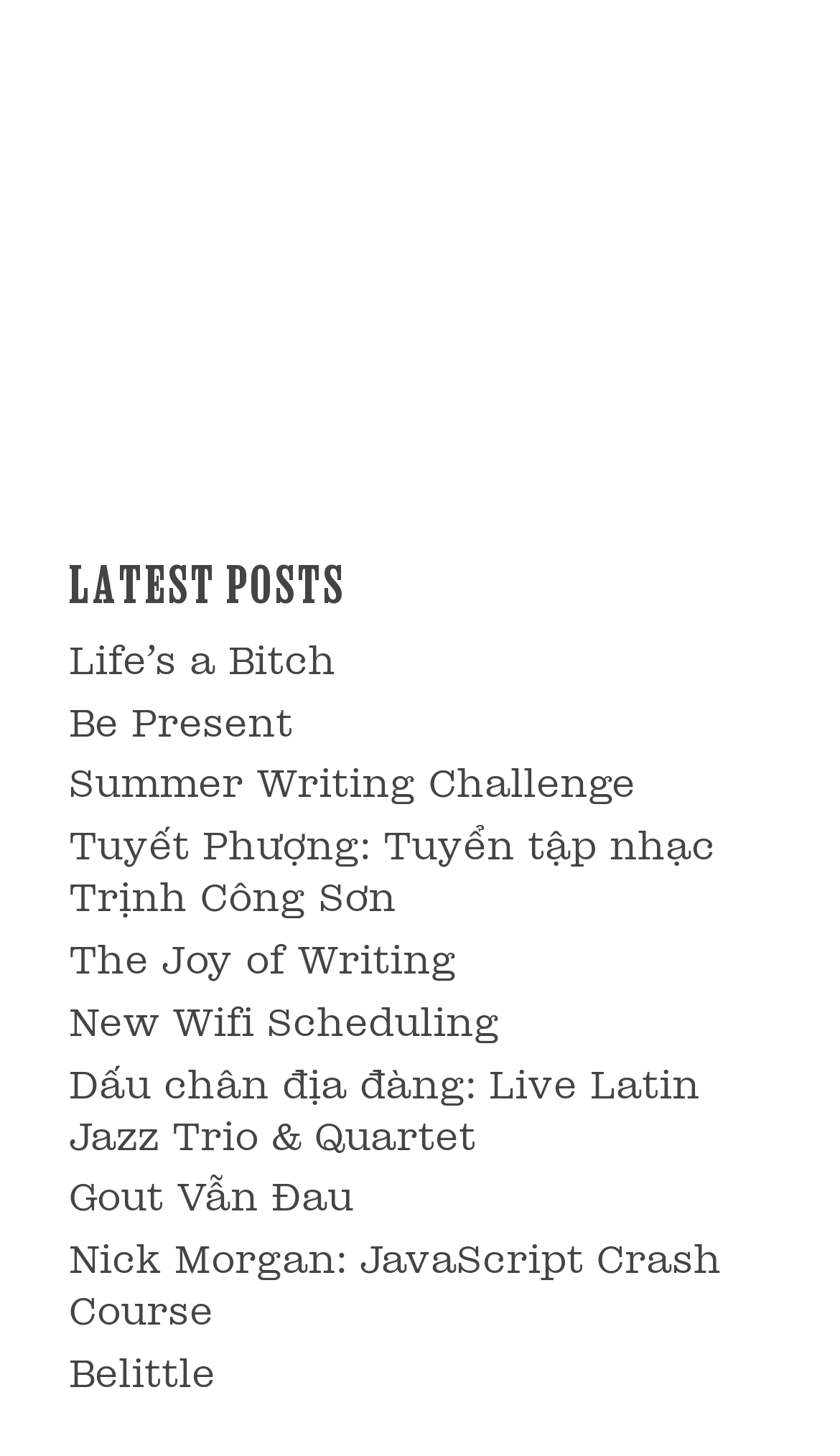What is the first post title?
Give a single word or phrase as your answer by examining the image.

Life’s a Bitch